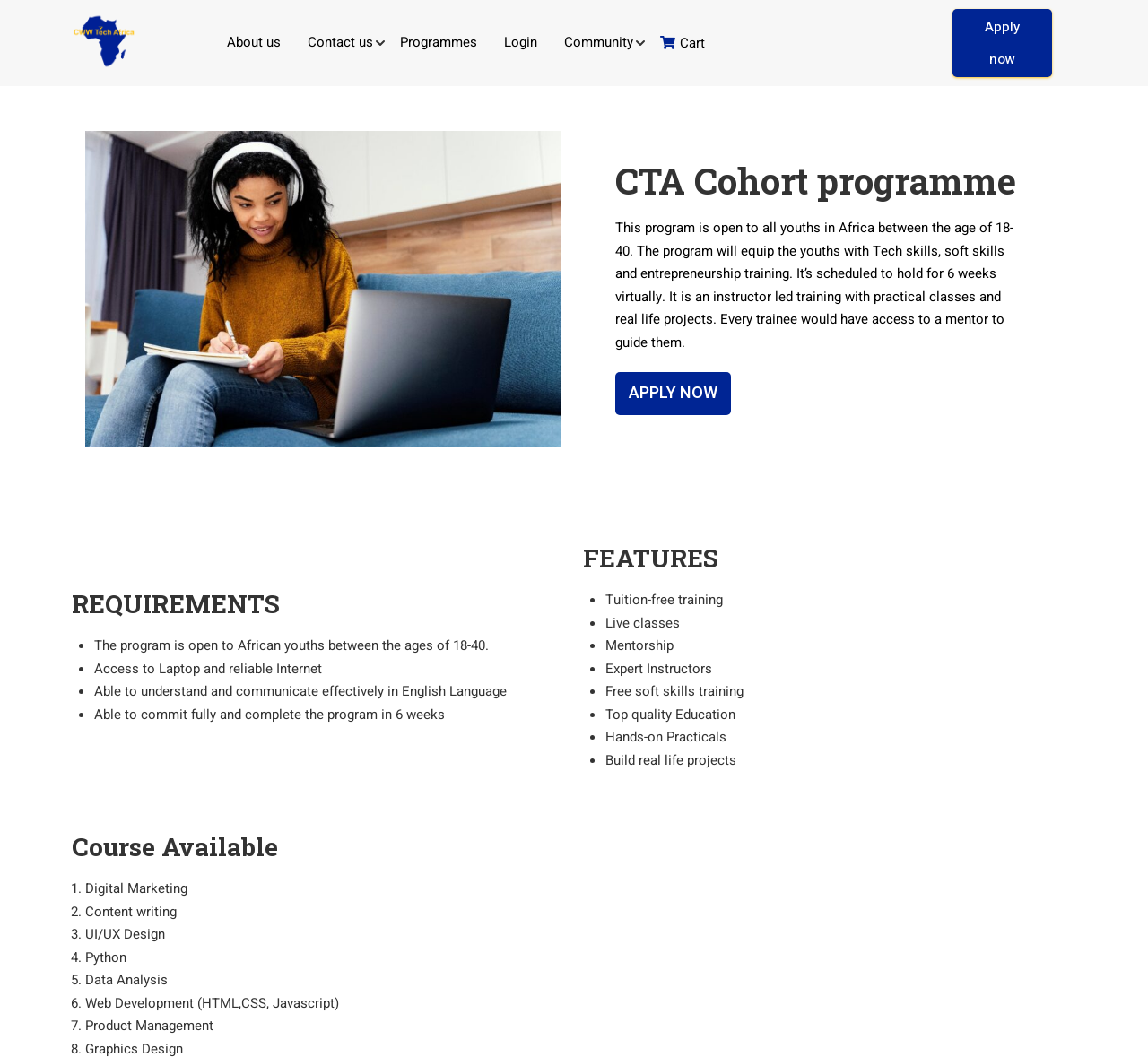Specify the bounding box coordinates of the region I need to click to perform the following instruction: "Click on the 'About us' link". The coordinates must be four float numbers in the range of 0 to 1, i.e., [left, top, right, bottom].

[0.19, 0.025, 0.253, 0.055]